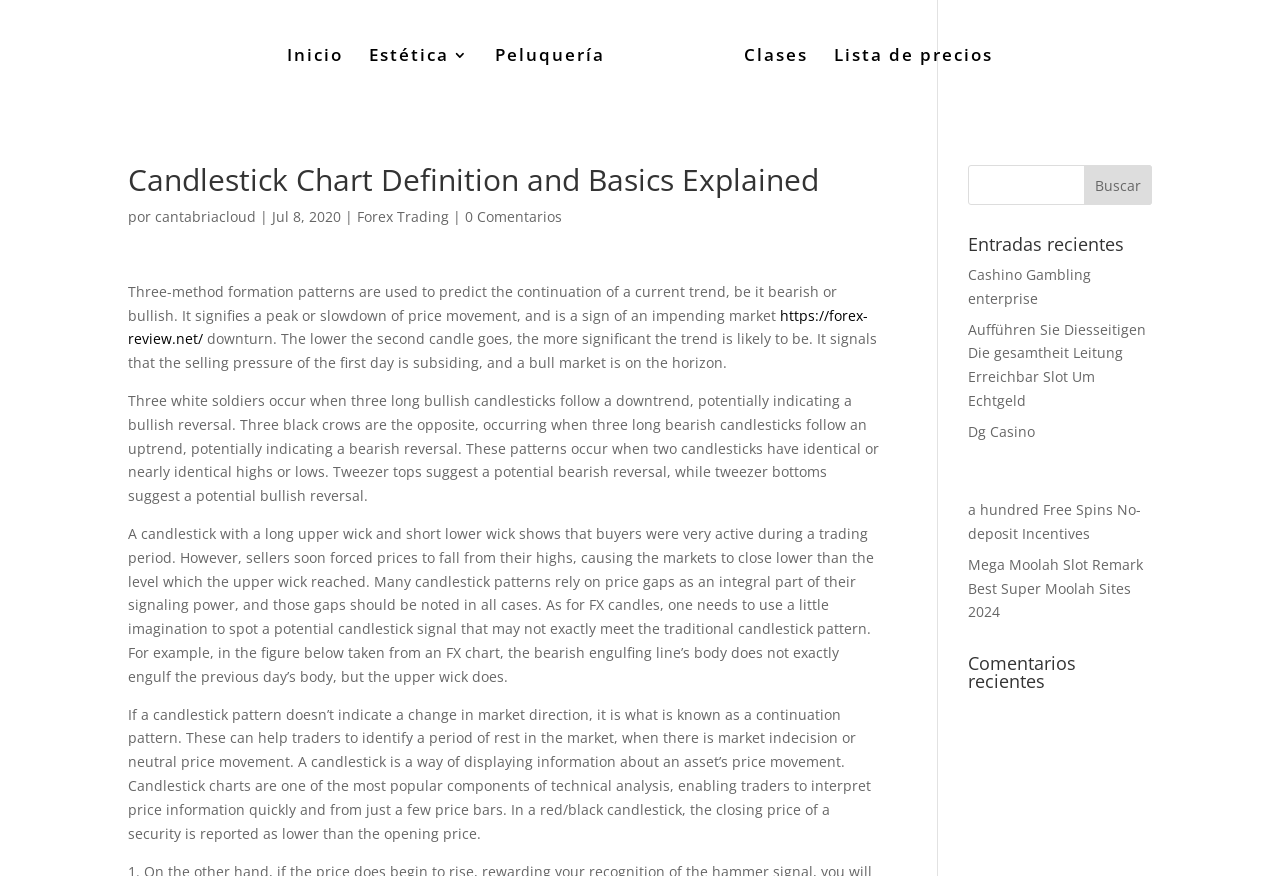What is the difference between a red/black candlestick and a green/white candlestick?
Please answer the question with a detailed and comprehensive explanation.

According to the webpage, a red/black candlestick indicates that the closing price of a security is lower than the opening price, while a green/white candlestick would indicate the opposite. This suggests that the color of the candlestick is used to represent the direction of the price movement.